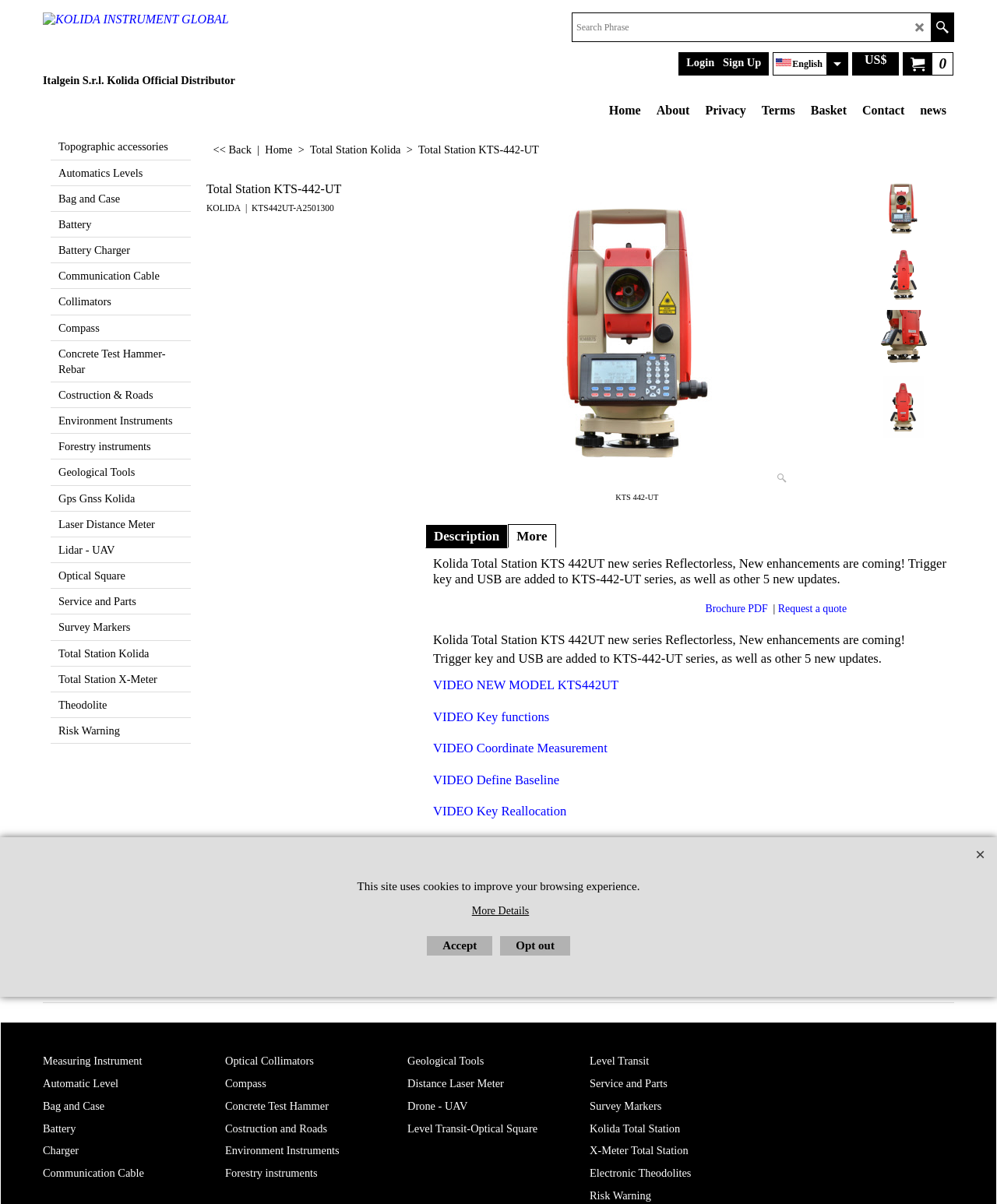Detail the webpage's structure and highlights in your description.

This webpage is about the Total Station KTS 442-UT, an electronic total station from Kolida. At the top, there is a logo and a navigation menu with links to various sections, including "Home", "About", "Privacy", and "Contact". Below the navigation menu, there is a search bar and a language selection option.

On the left side, there is a vertical menu with links to different categories, such as "Topographic accessories", "Automatics Levels", "Bag and Case", and "Total Station Kolida". This menu takes up about one-quarter of the screen.

The main content area is divided into several sections. The first section has a heading "Total Station KTS-442-UT" and displays an image of the product. Below the image, there is a brief description of the product and its new features, including a trigger key and USB.

The next section has a heading "Description" and provides more detailed information about the product. There is also a "More" button to expand the description. Below this section, there are links to download a brochure and request a quote.

Further down, there are several sections with headings "VIDEO NEW MODEL KTS442UT", "VIDEO Key functions", "VIDEO Coordinate Measurement", and so on. Each section has a link to a video demonstrating a specific feature of the product.

Throughout the page, there are several images of the product and its accessories, as well as links to related products and categories. The overall layout is organized and easy to navigate, with clear headings and concise text.